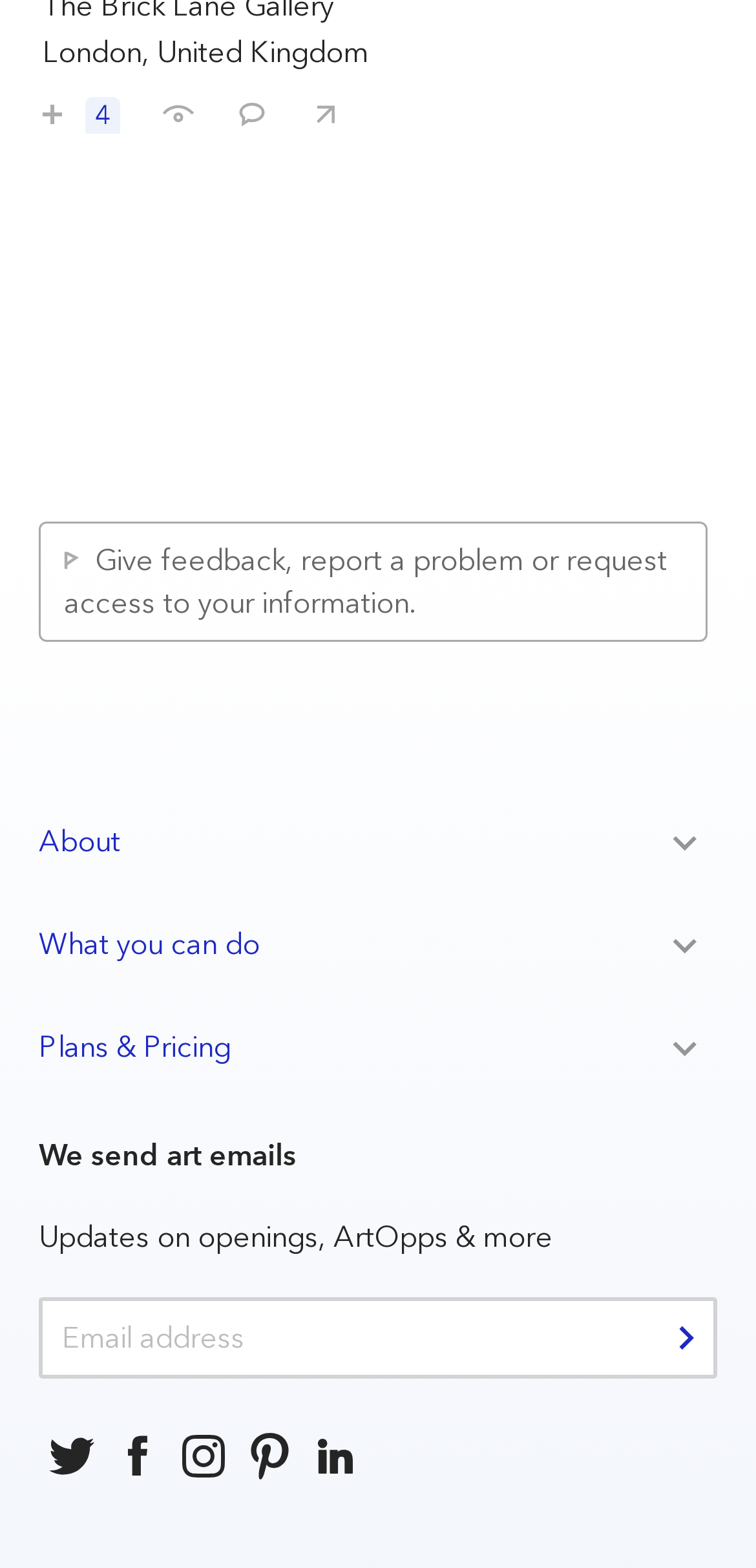Using the information in the image, give a detailed answer to the following question: How many social media platforms can be followed?

There are five links with the text 'Follow us on:' at the bottom of the page, each corresponding to a different social media platform, allowing users to follow the website's social media accounts.